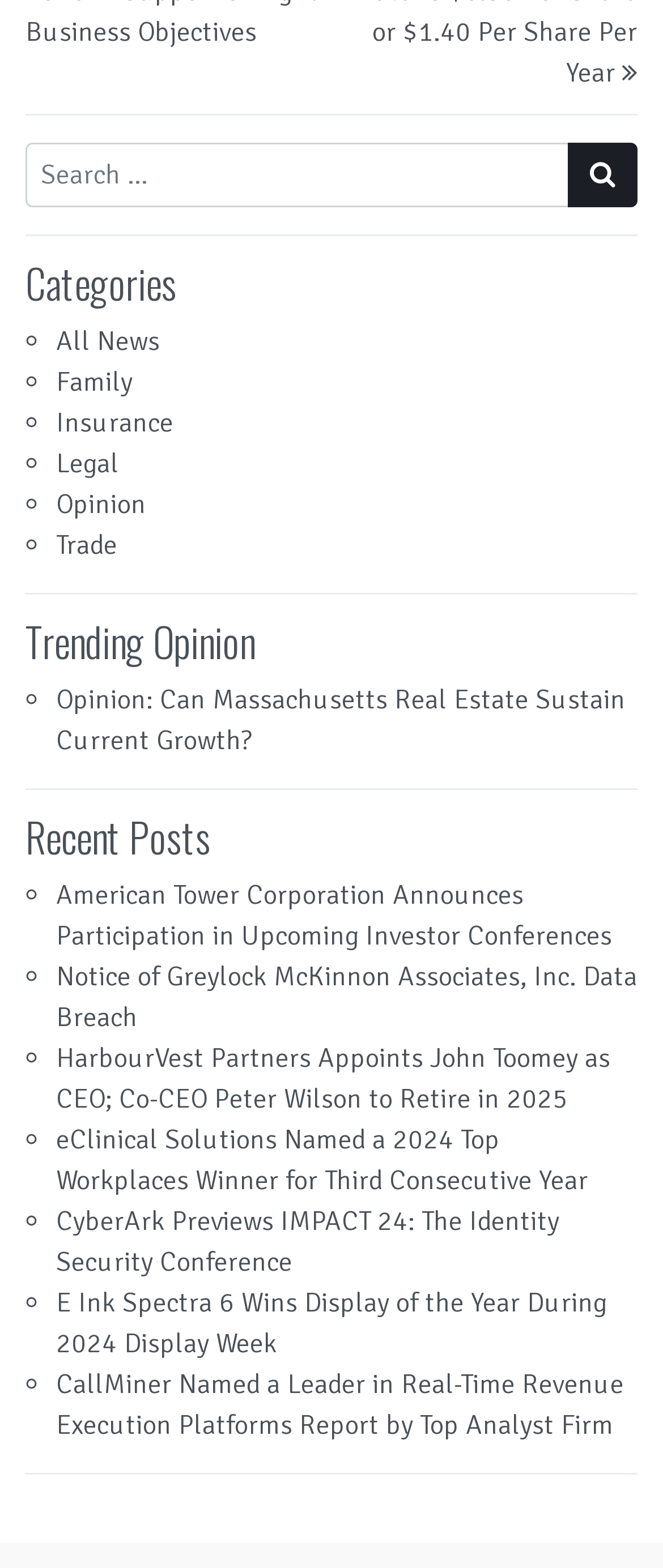Provide the bounding box coordinates for the UI element that is described by this text: "aria-label="Search submit"". The coordinates should be in the form of four float numbers between 0 and 1: [left, top, right, bottom].

[0.856, 0.091, 0.962, 0.132]